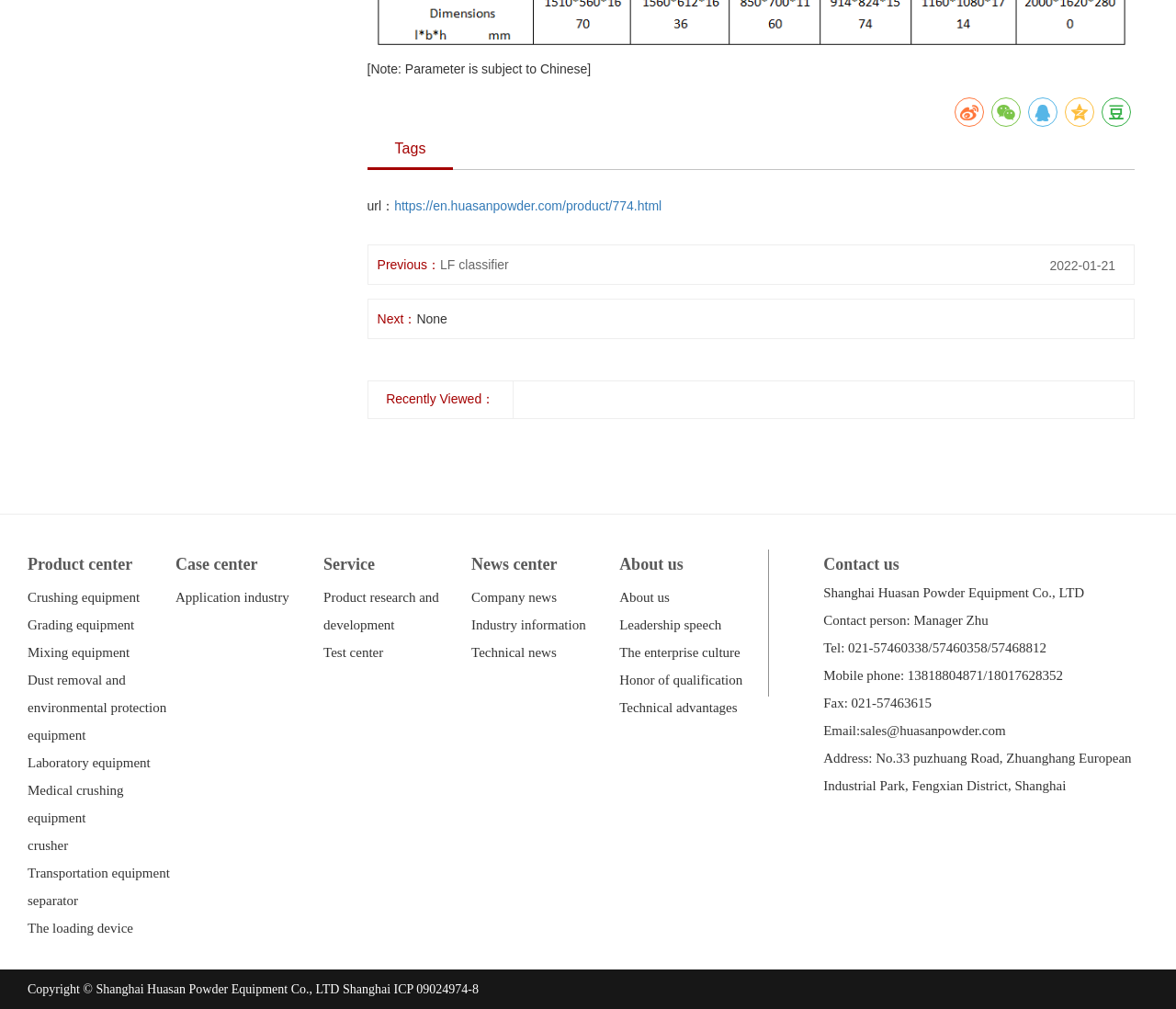Indicate the bounding box coordinates of the element that must be clicked to execute the instruction: "Check the 'Recently Viewed'". The coordinates should be given as four float numbers between 0 and 1, i.e., [left, top, right, bottom].

[0.312, 0.377, 0.965, 0.415]